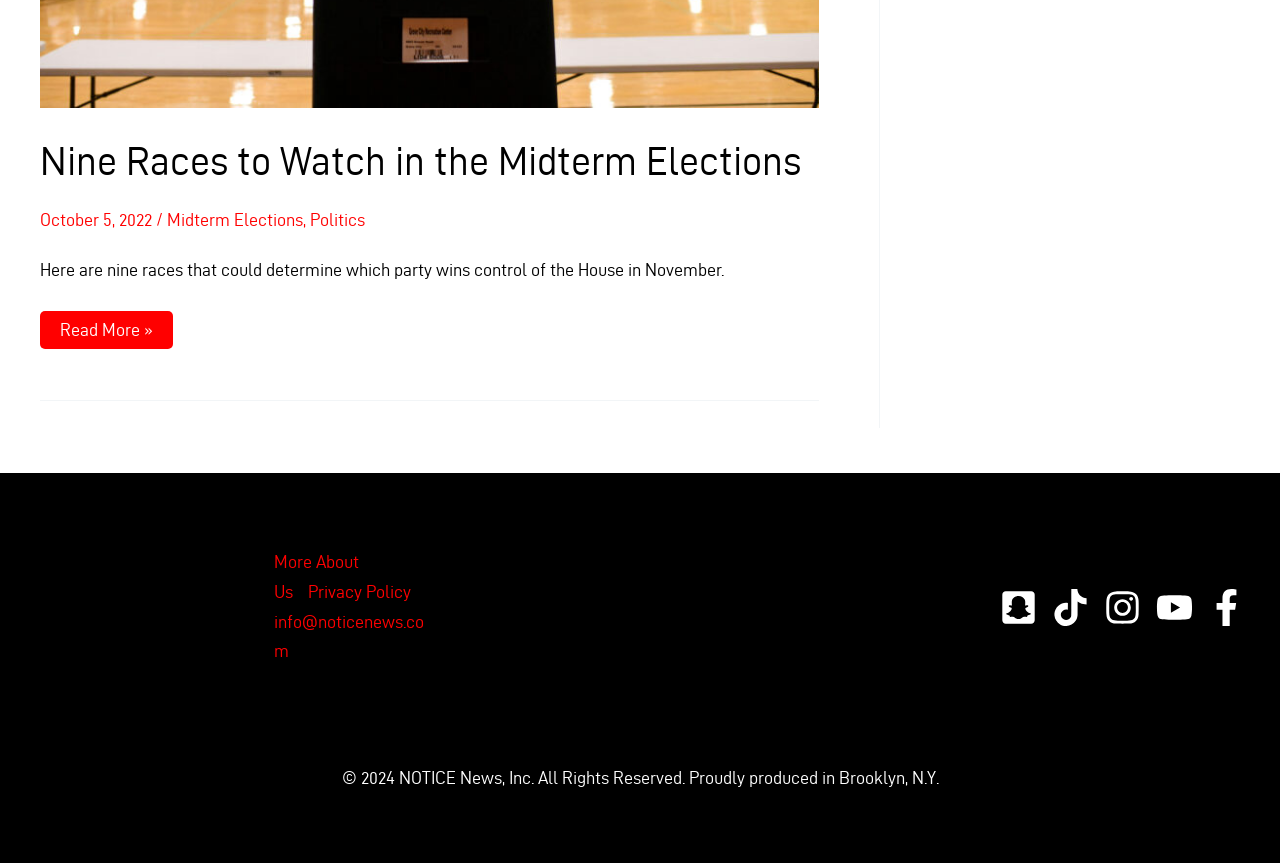Identify the bounding box of the UI component described as: "aria-label="Instagram"".

[0.862, 0.683, 0.891, 0.726]